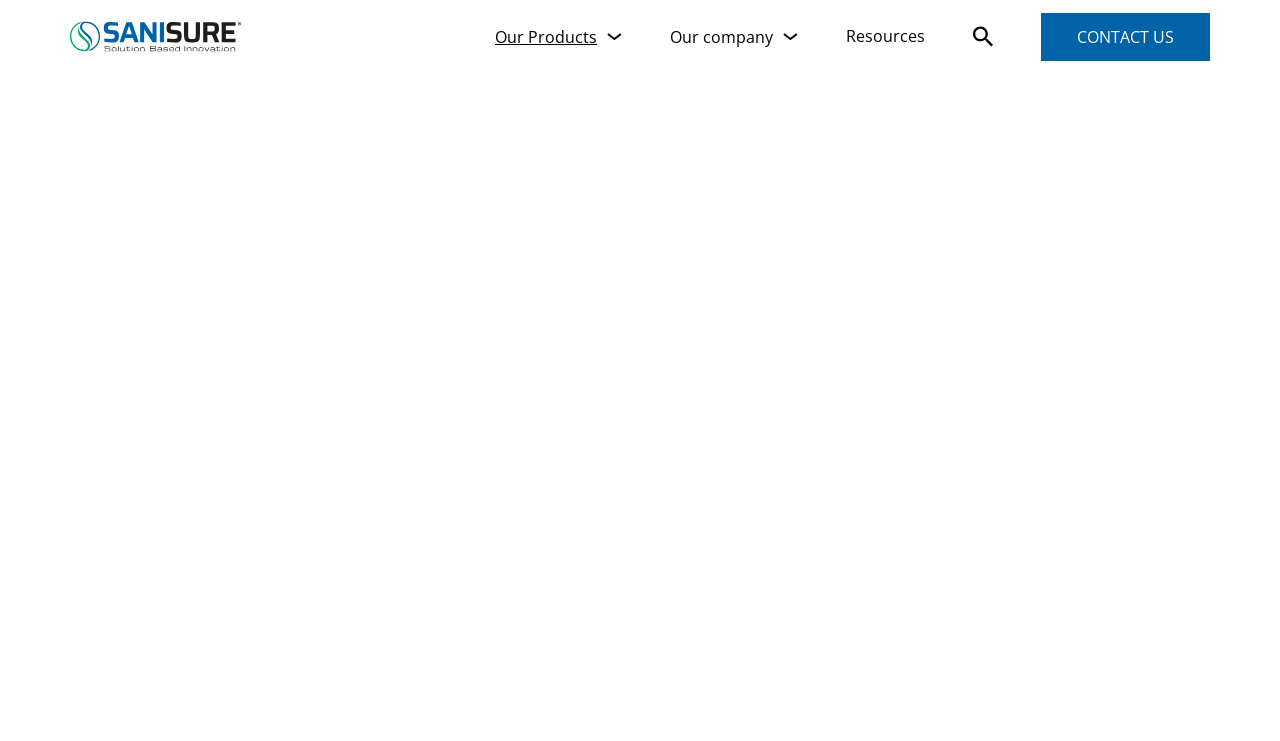Articulate a complete and detailed caption of the webpage elements.

The webpage is about Cap2V8 Closure Systems, a one-piece molded tube-and-cap system. At the top right corner, there is a search bar with a placeholder text "Search...". Below the search bar, there is a logo of Sanisure, which is an image linked to sanisure.de. 

On the top navigation menu, there are three main links: "Our Products", "Our company", and "CONTACT US". The "Our Products" and "Our company" links have expandable buttons next to them. 

Below the navigation menu, there is a breadcrumb navigation section, which shows the current page location as "Home > Our products > Single-Use Components > Cap2V8 Closure Systems". 

The main content of the page is divided into two sections. The first section has a heading "Cap2V8 Closure Systems" and two paragraphs of text describing the product. The text explains that the Cap2V8 system incorporates a one-piece molded tube-and-cap system with various container options, providing a closed sterile system that protects product integrity and reduces the possibility of contamination.

The second section has two links, "CONTACT US" and "LEARN MORE", which are placed side by side. There is also an image on the right side of this section, but its content is not specified.